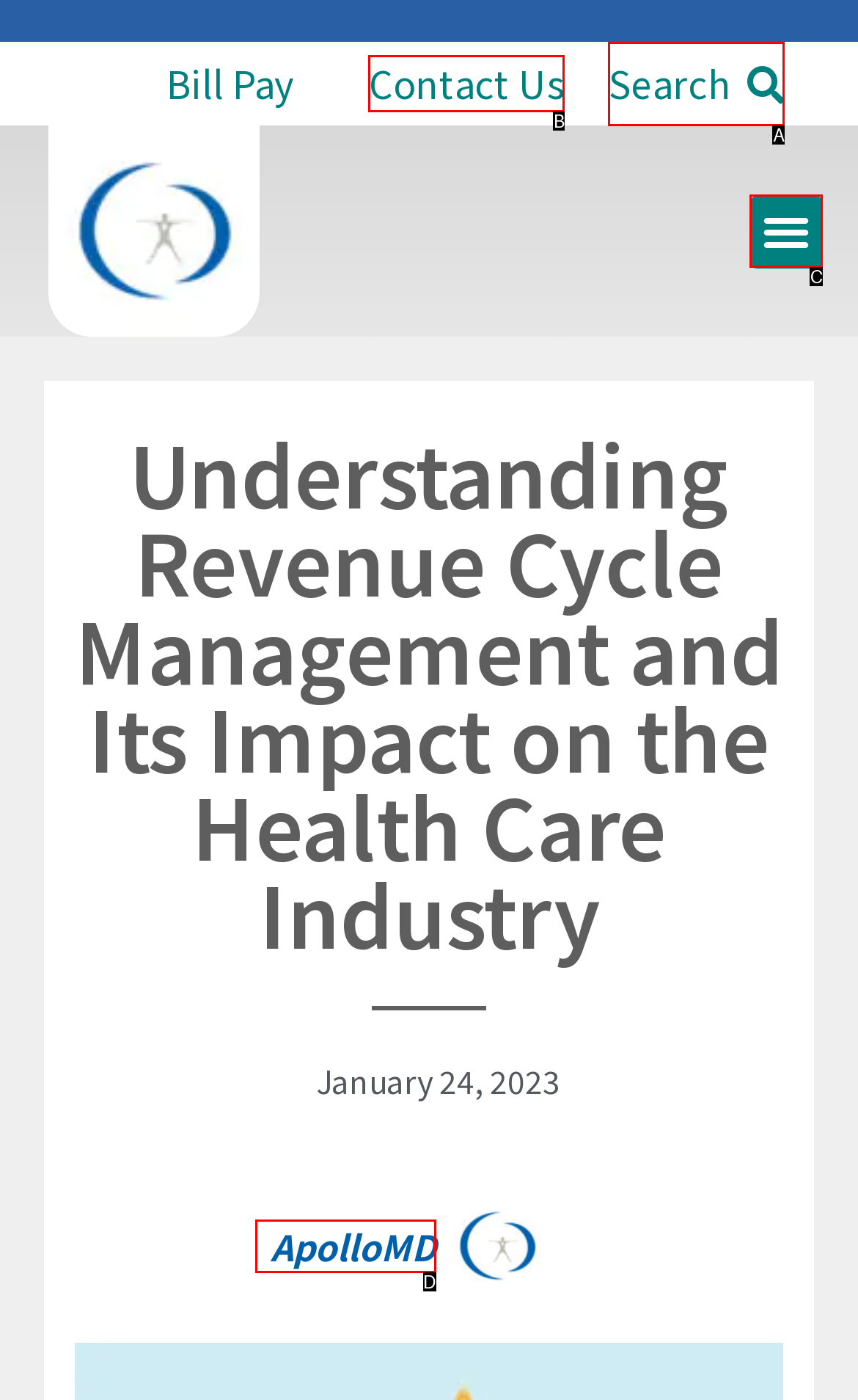Choose the option that best matches the description: Menu
Indicate the letter of the matching option directly.

C